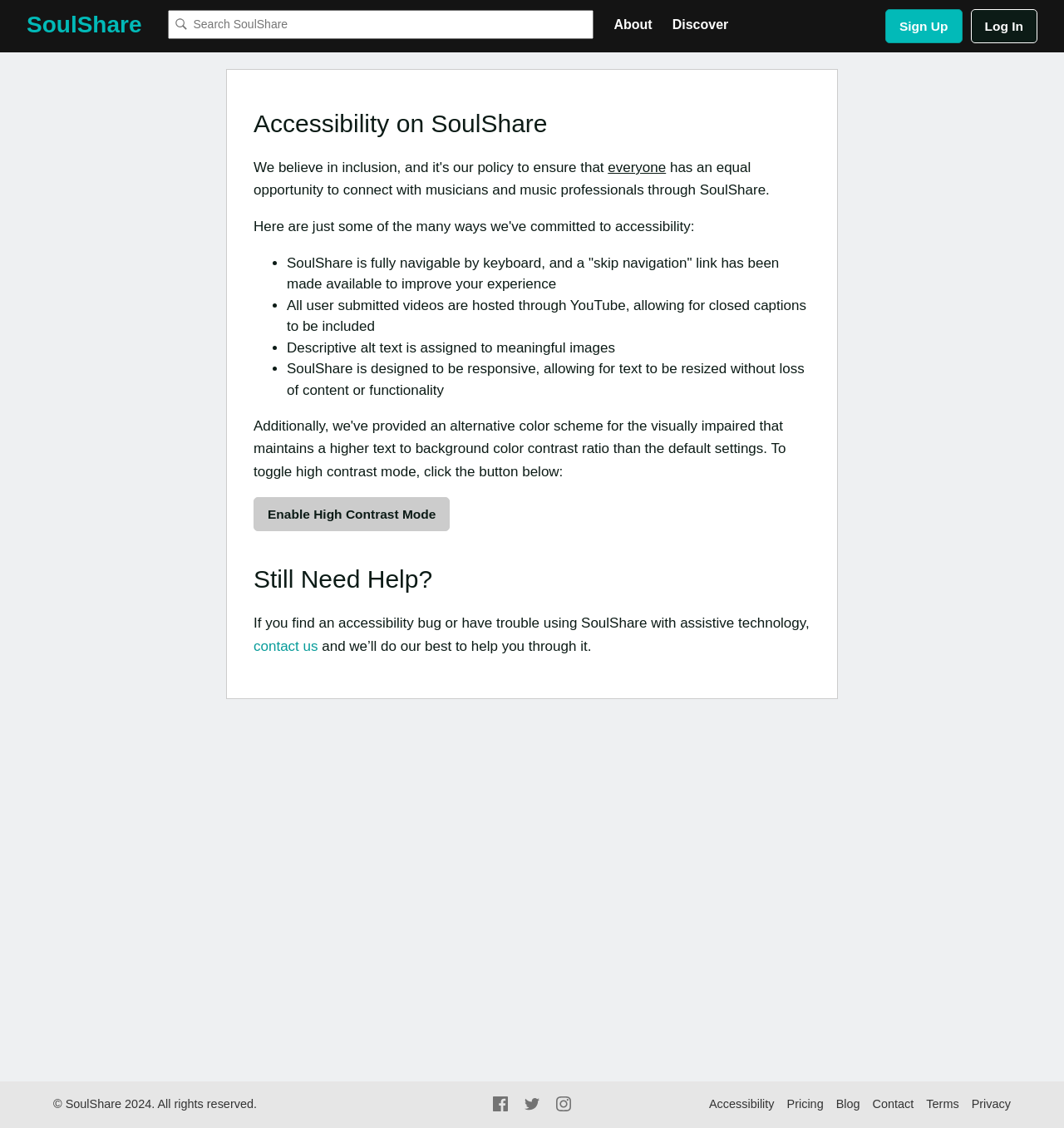Please locate the bounding box coordinates of the element that needs to be clicked to achieve the following instruction: "Contact us for accessibility help". The coordinates should be four float numbers between 0 and 1, i.e., [left, top, right, bottom].

[0.238, 0.566, 0.299, 0.58]